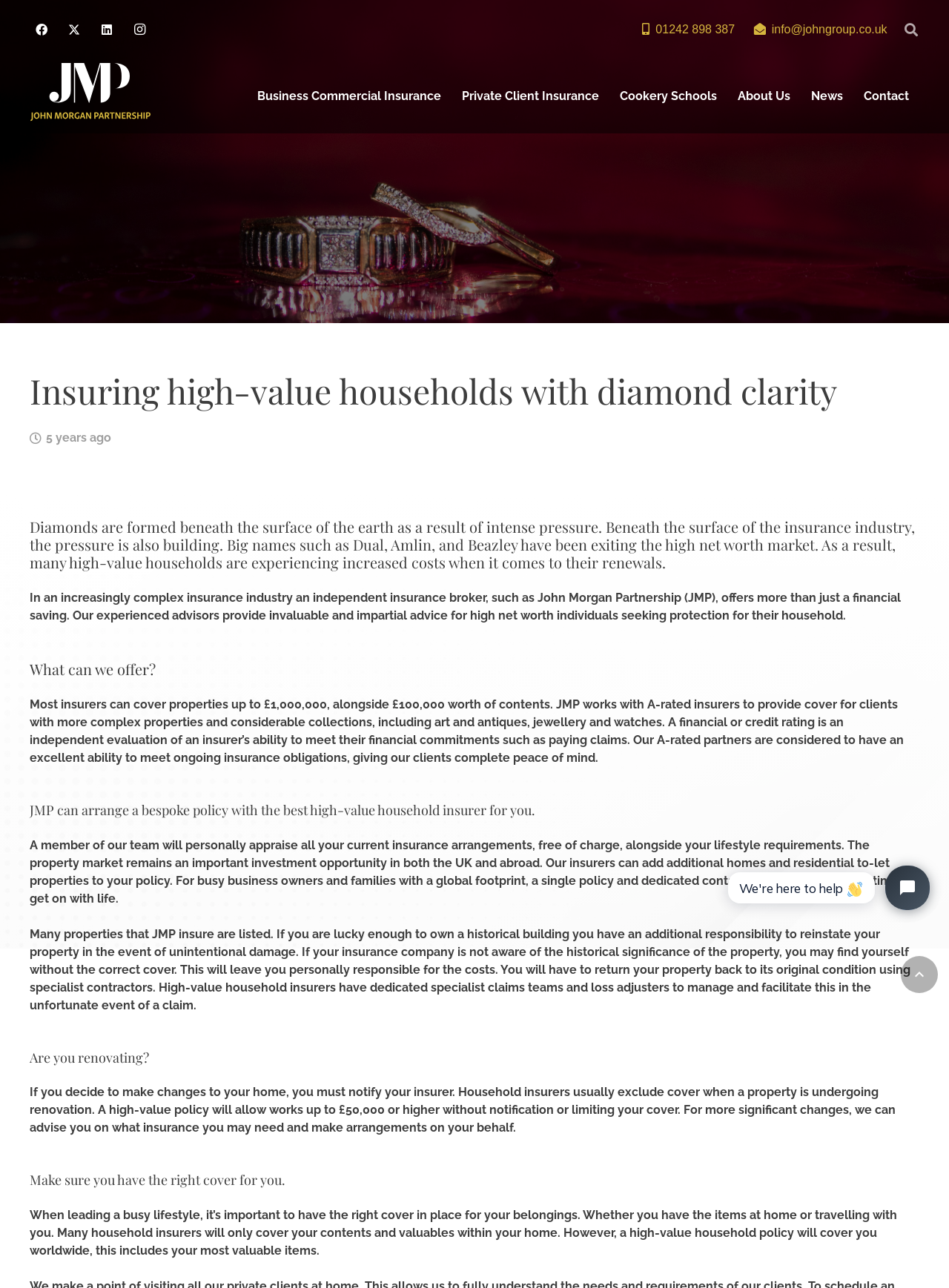Generate a comprehensive description of the webpage content.

This webpage is about insuring high-value households with an independent insurance broker. At the top left corner, there are social media links to Facebook, Twitter, LinkedIn, and Instagram. Next to these links, there is a phone number and an email address. A search bar with a button is located at the top right corner.

Below the top section, there is a main heading "Insuring high-value households with diamond clarity" followed by a subheading that explains the importance of independent insurance brokers in the complex insurance industry. The webpage then discusses the benefits of working with an independent insurance broker, including providing invaluable and impartial advice for high net worth individuals.

The webpage is divided into sections, each with a heading and descriptive text. The sections cover topics such as what the broker can offer, arranging a bespoke policy, and the importance of having the right cover for high-value households. There are also sections that discuss specific scenarios, such as renovating a property and the need for worldwide coverage of valuable items.

Throughout the webpage, there are several images, including a large background image that spans the entire width of the page. There is also a "Back to top" button at the bottom right corner, which allows users to quickly navigate back to the top of the page. Additionally, there is a chat iframe at the bottom right corner, labeled "Tidio Chat".